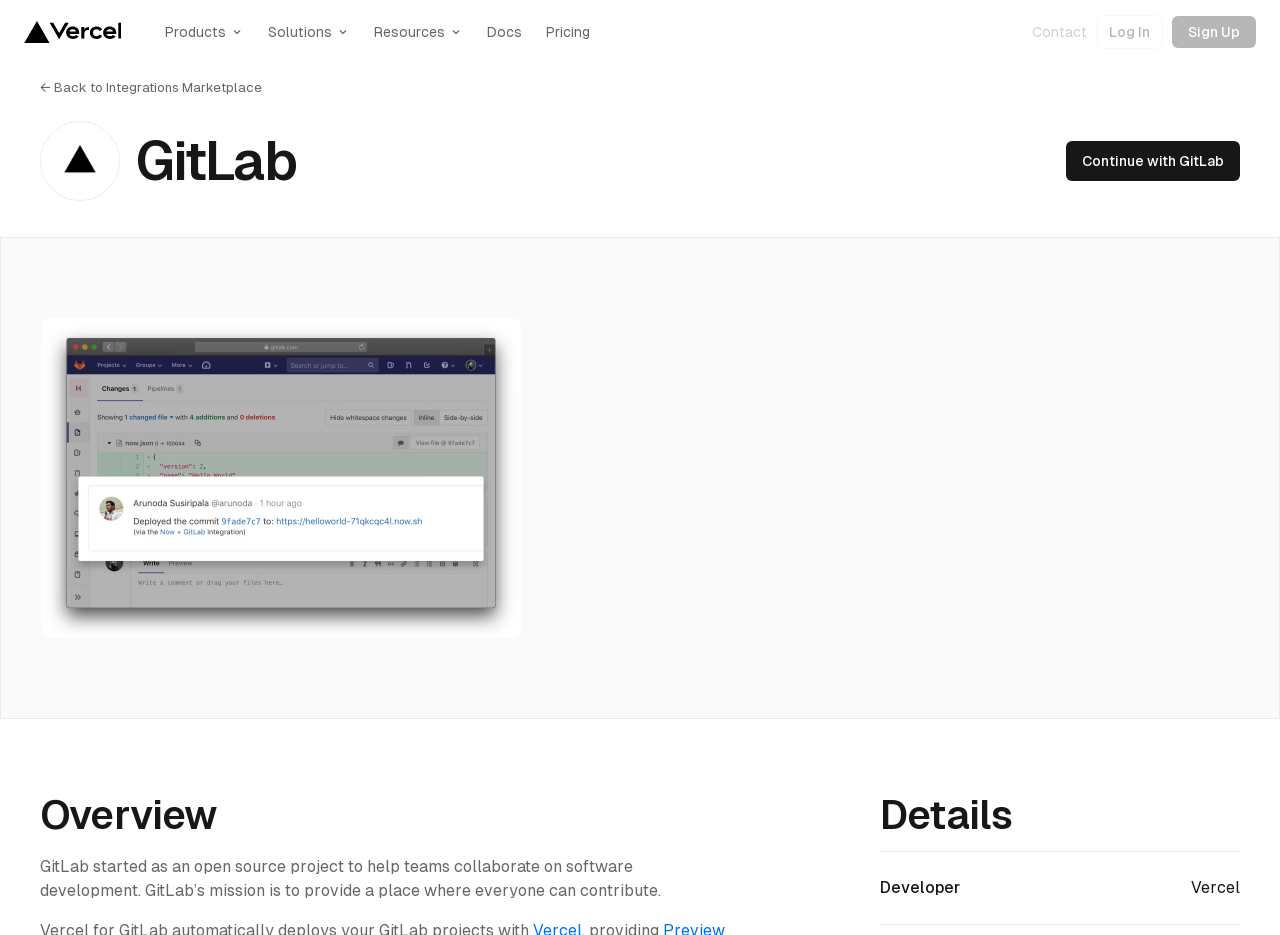Answer the question in one word or a short phrase:
What is the name of the platform mentioned?

Next.js